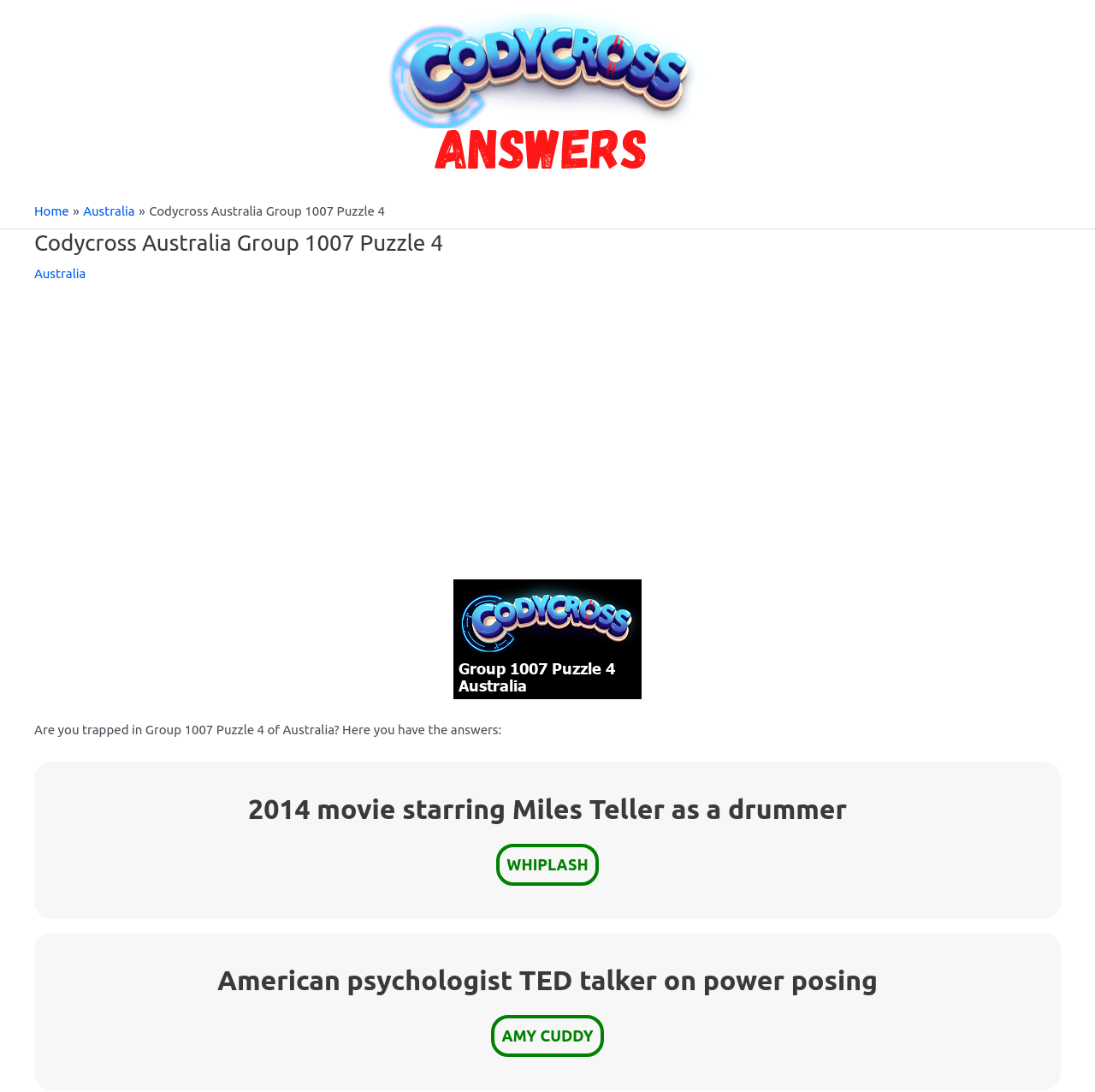Respond with a single word or phrase for the following question: 
What is the title of the 2014 movie?

WHIPLASH